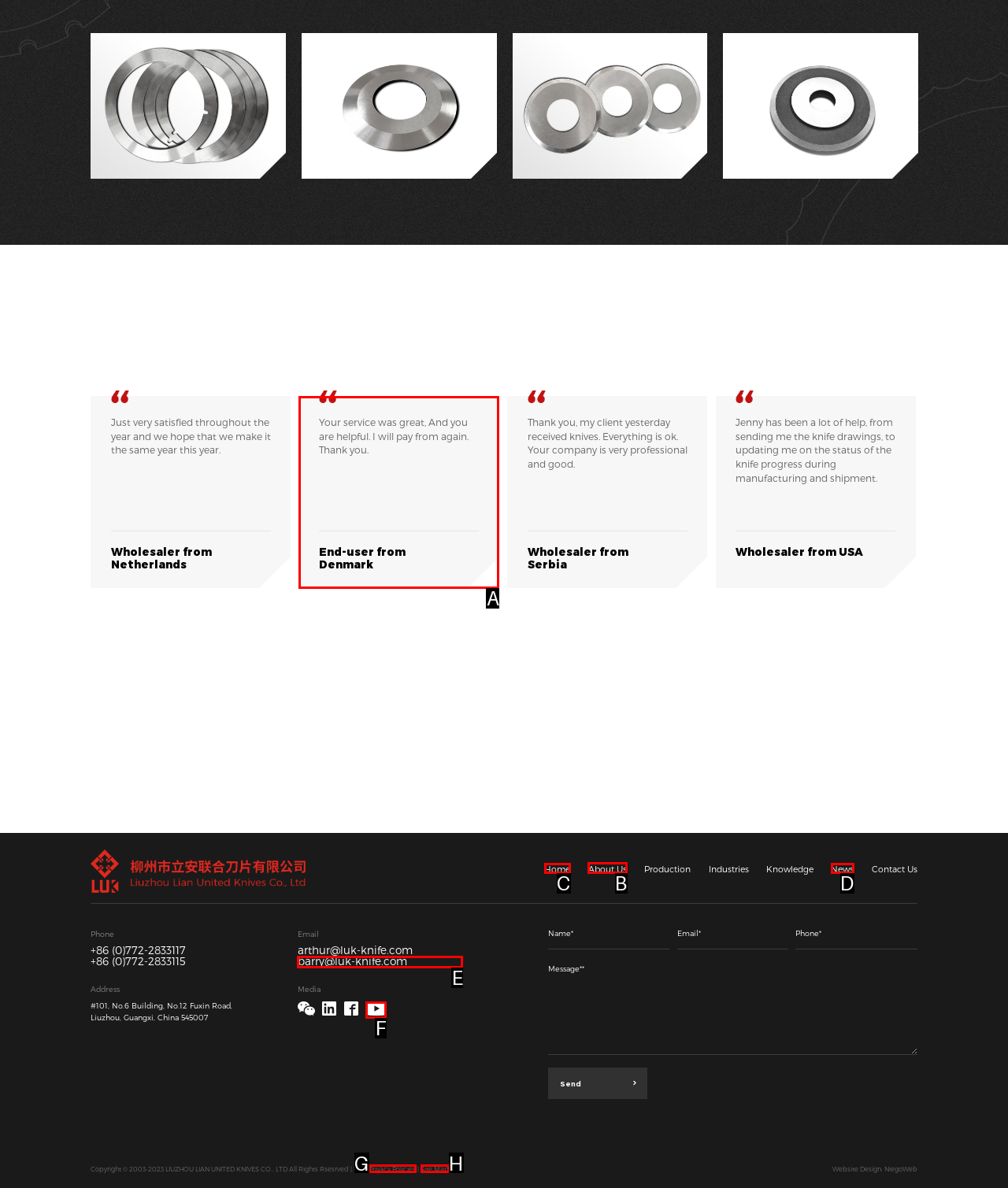Based on the task: Reply to the post, which UI element should be clicked? Answer with the letter that corresponds to the correct option from the choices given.

None